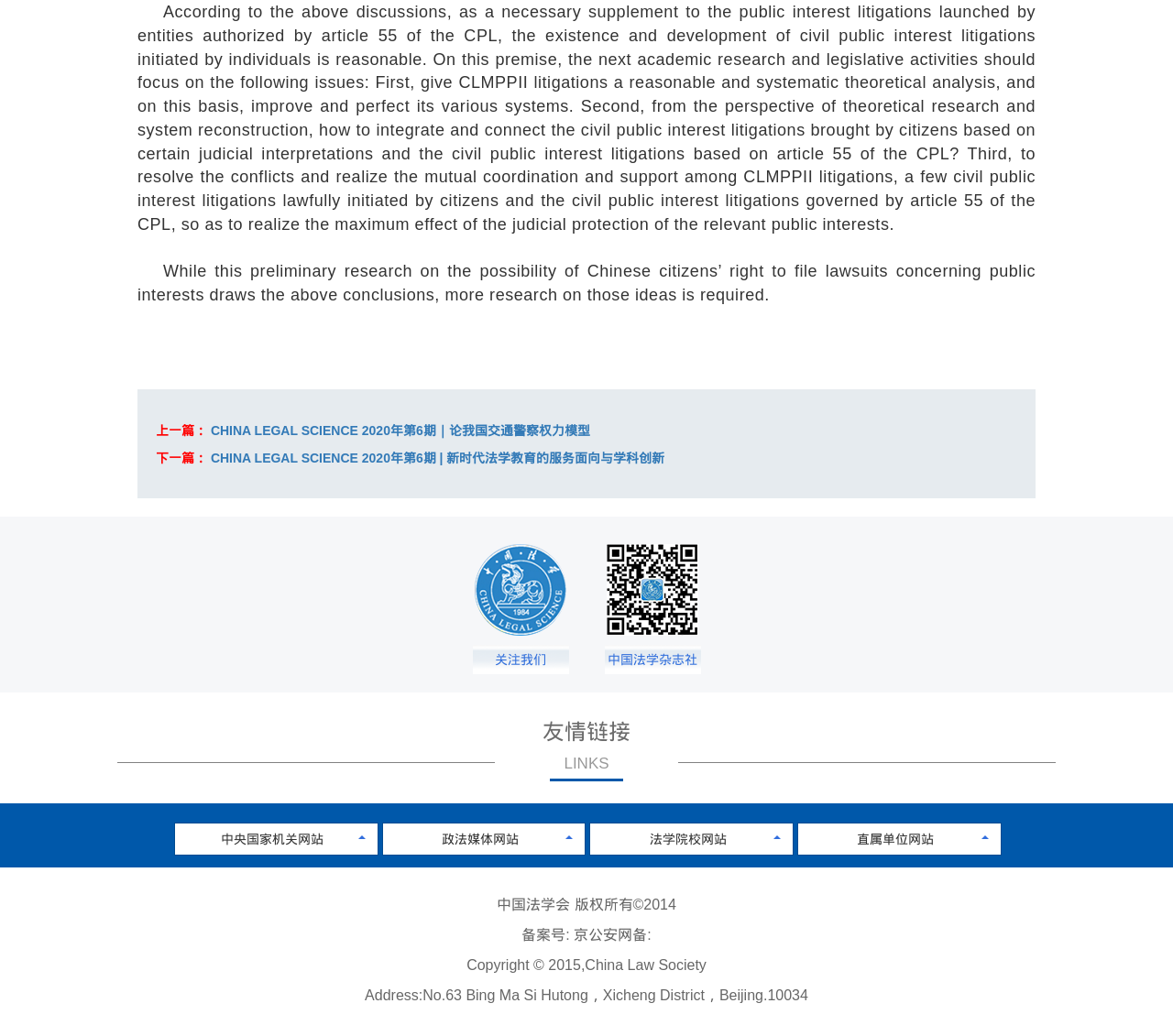Utilize the details in the image to thoroughly answer the following question: What is the address of the organization?

The address of the organization is provided at the bottom of the webpage, which is 'No.63 Bing Ma Si Hutong, Xicheng District, Beijing.10034'.